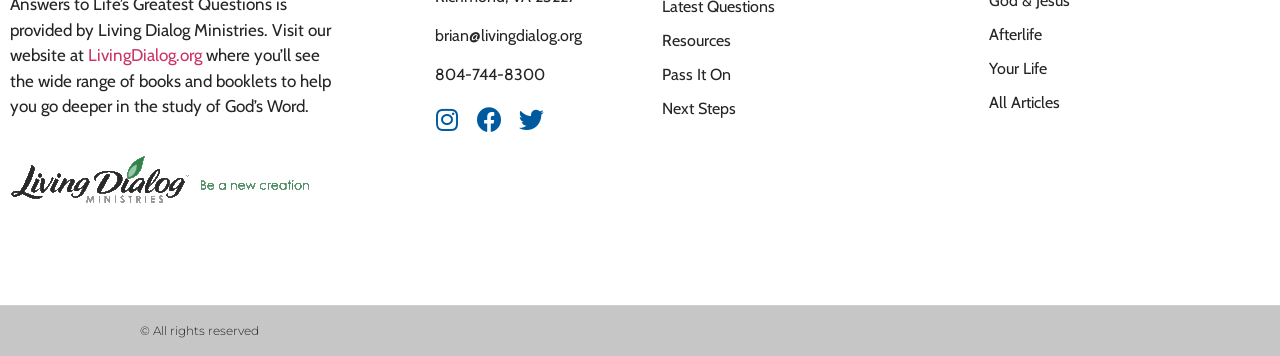Please locate the bounding box coordinates of the element that should be clicked to achieve the given instruction: "contact via email".

[0.34, 0.072, 0.455, 0.125]